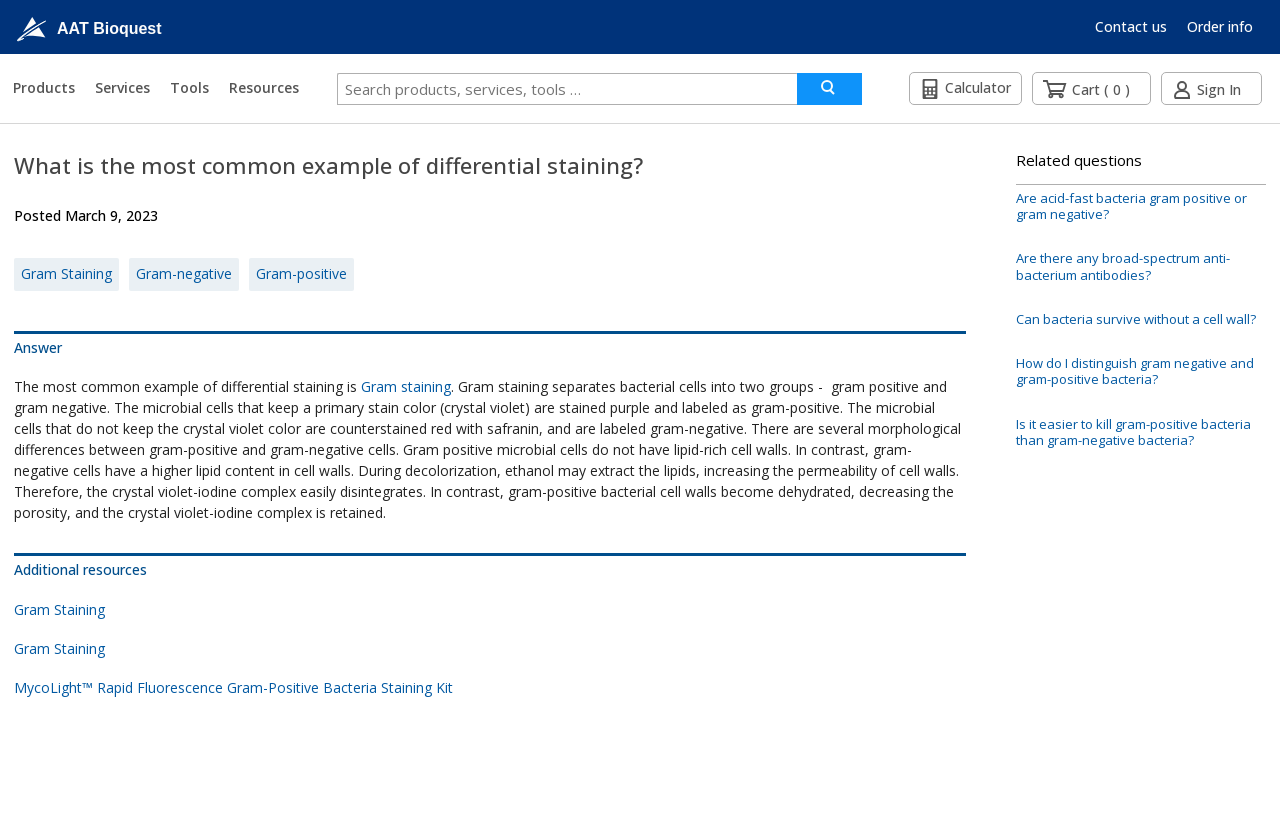Can you look at the image and give a comprehensive answer to the question:
What is the name of the kit mentioned for rapid fluorescence Gram-positive bacteria staining?

The kit mentioned is the MycoLight Rapid Fluorescence Gram-Positive Bacteria Staining Kit, which is a rapid fluorescence-based staining kit for detecting Gram-positive bacteria.